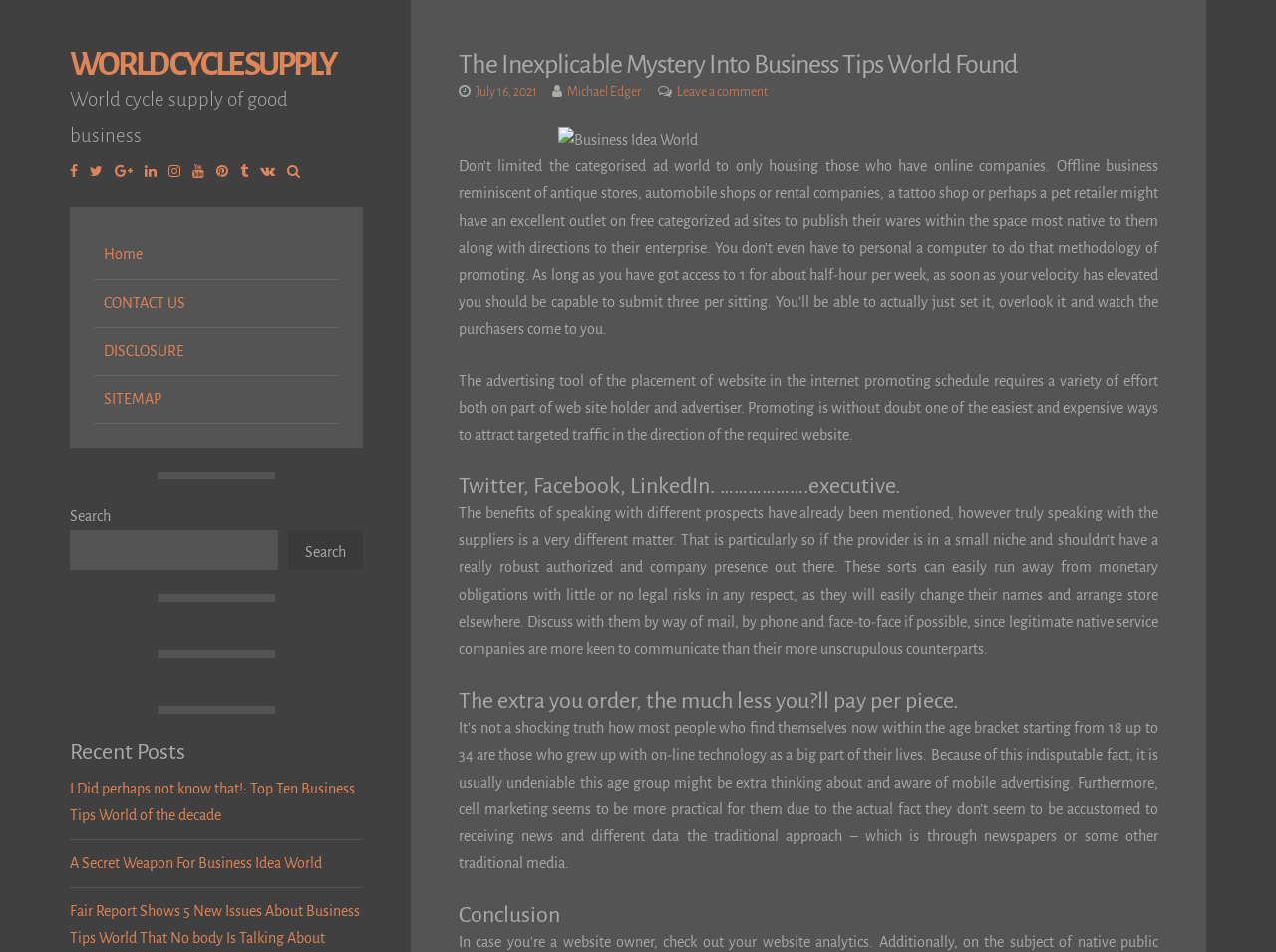Determine the bounding box coordinates of the section I need to click to execute the following instruction: "Search for something". Provide the coordinates as four float numbers between 0 and 1, i.e., [left, top, right, bottom].

[0.055, 0.557, 0.218, 0.598]